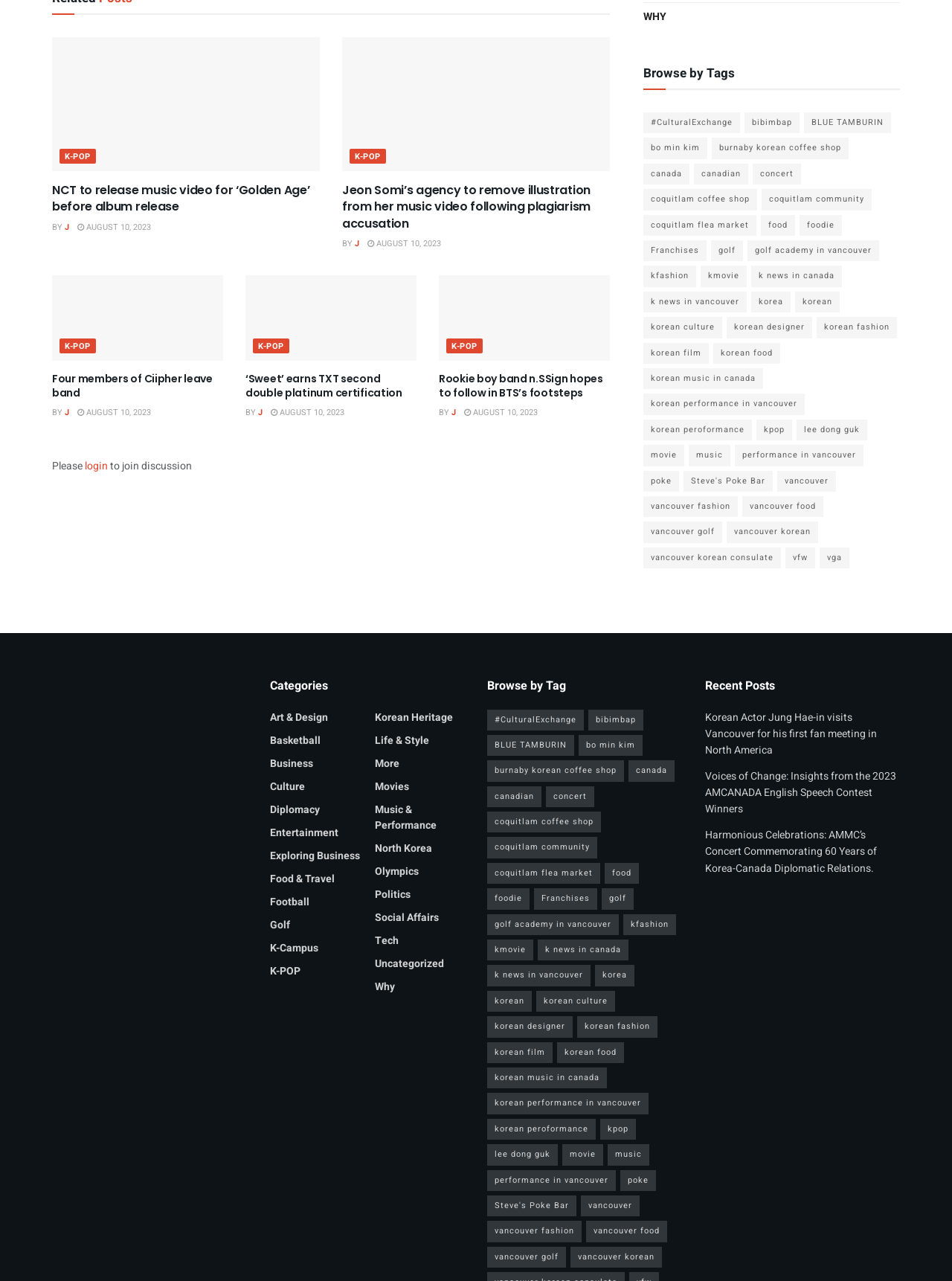Respond with a single word or phrase for the following question: 
What type of articles are on this webpage?

K-POP news